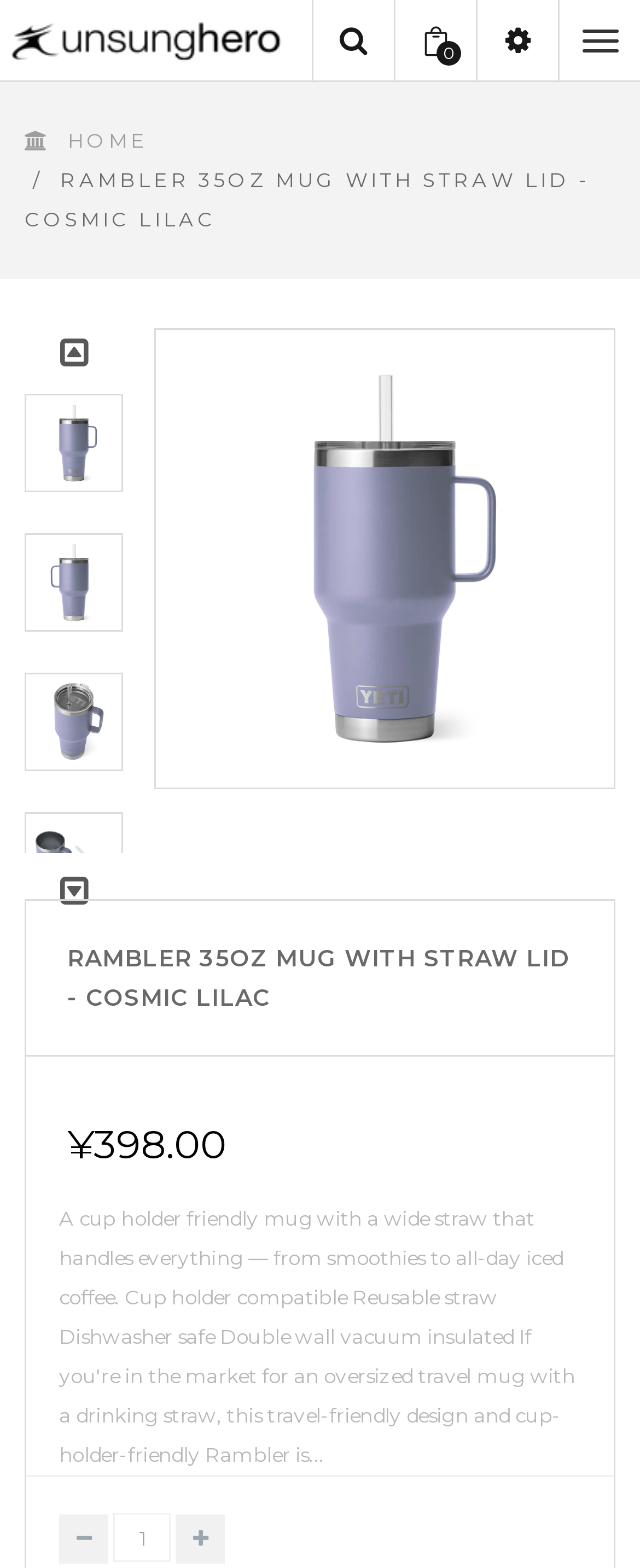Is the mug dishwasher safe?
Answer the question with a detailed explanation, including all necessary information.

Although it's not explicitly stated on the webpage, based on the product description, it's likely that the mug is dishwasher safe, as it's mentioned in the meta description as 'Dishwasher safe'.